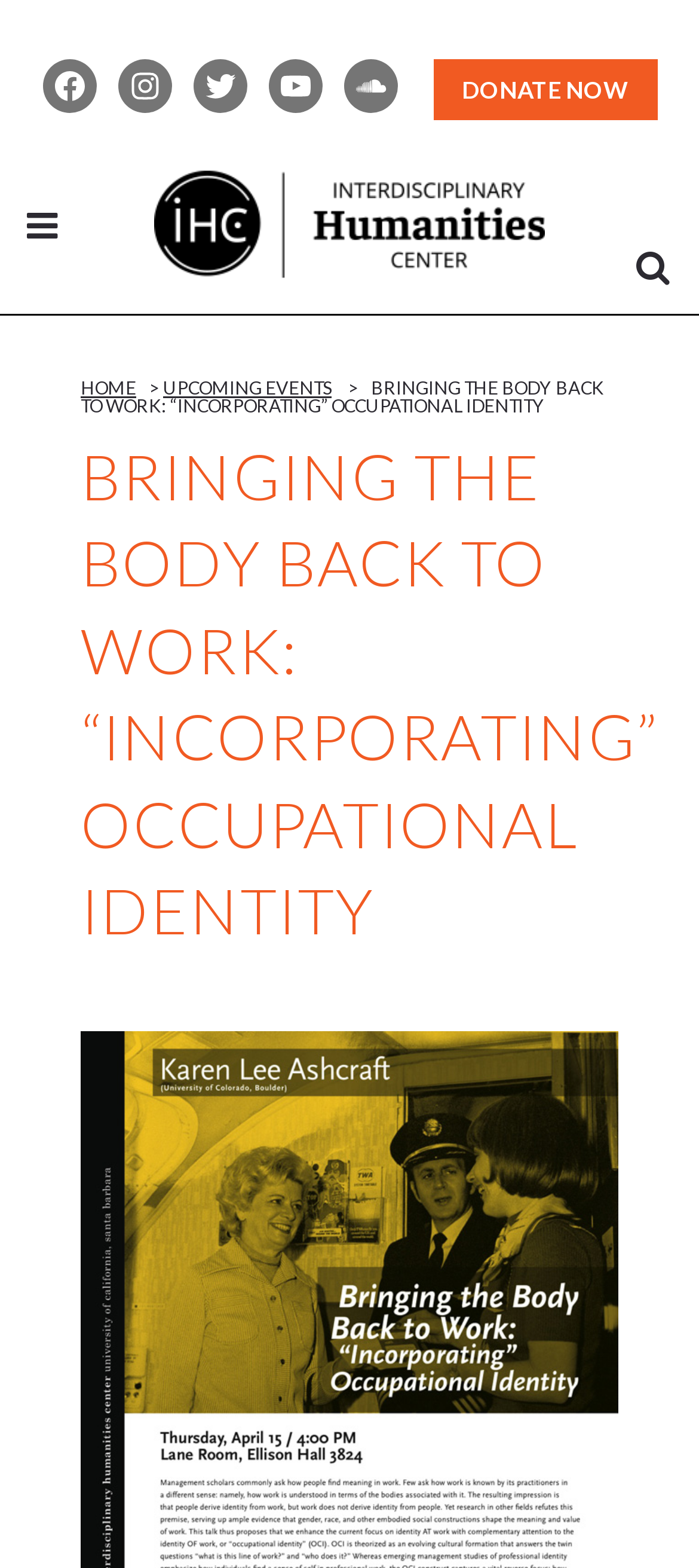Please find the bounding box coordinates in the format (top-left x, top-left y, bottom-right x, bottom-right y) for the given element description. Ensure the coordinates are floating point numbers between 0 and 1. Description: Facebook

[0.06, 0.038, 0.137, 0.072]